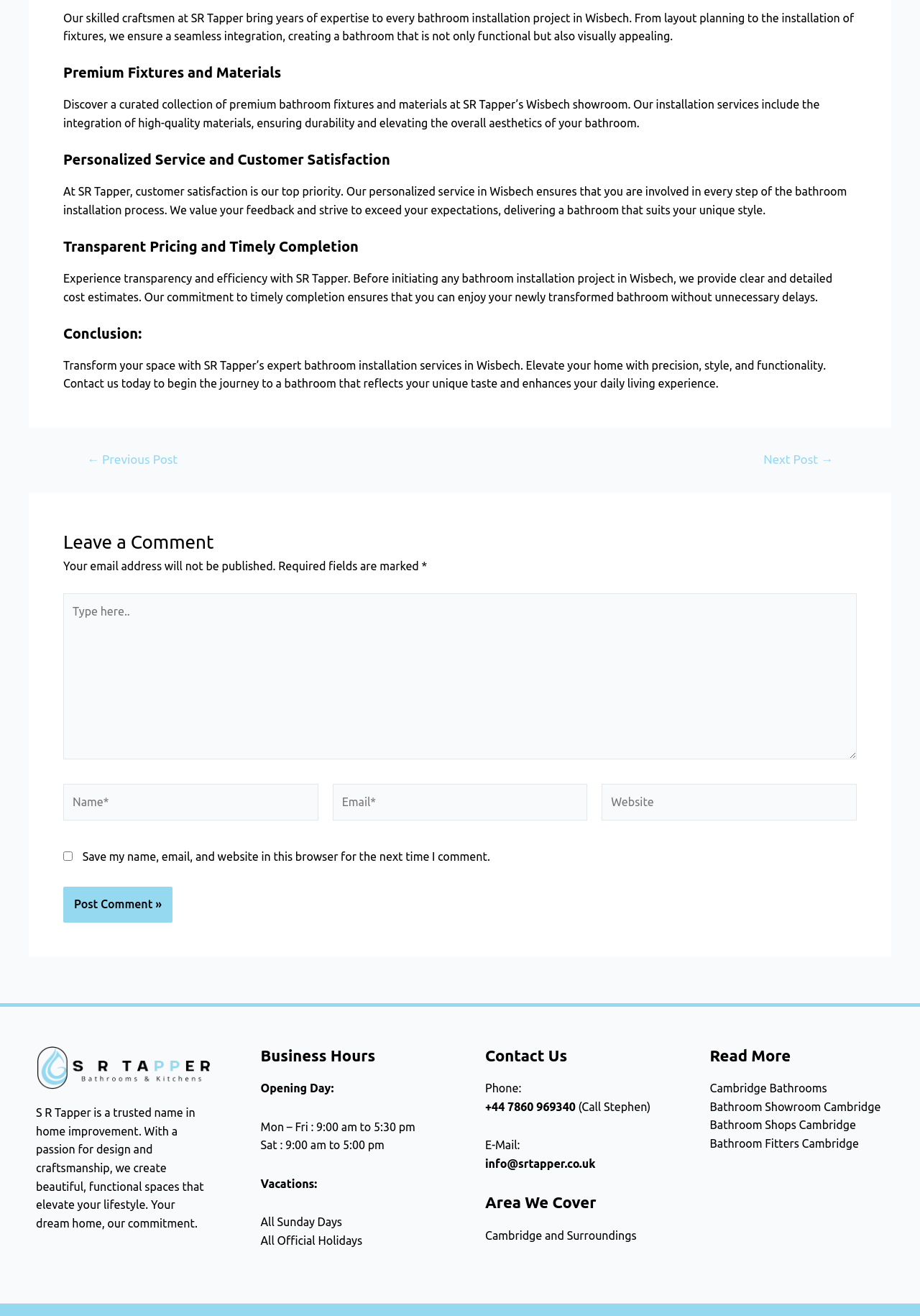Predict the bounding box of the UI element based on this description: "Next Post →".

[0.81, 0.344, 0.926, 0.354]